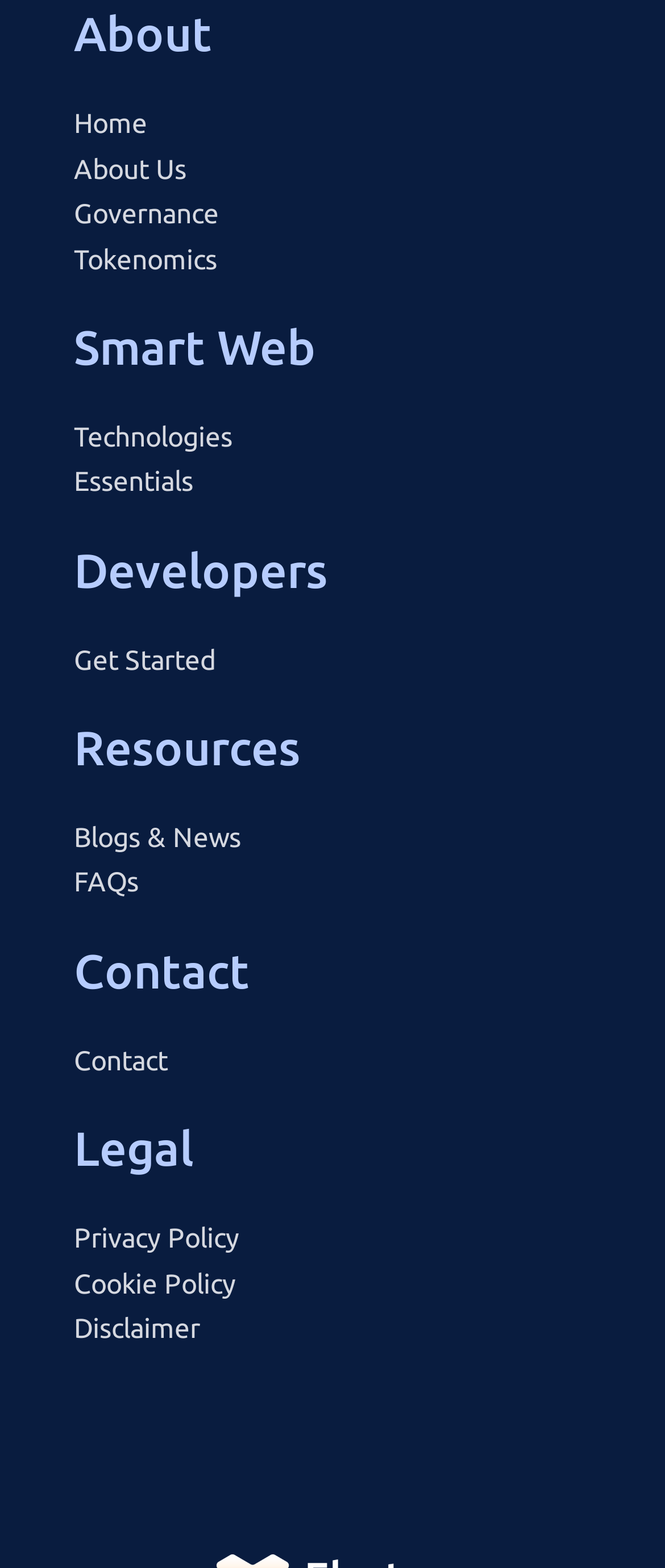How many headings are present on the webpage?
Please provide a single word or phrase in response based on the screenshot.

6